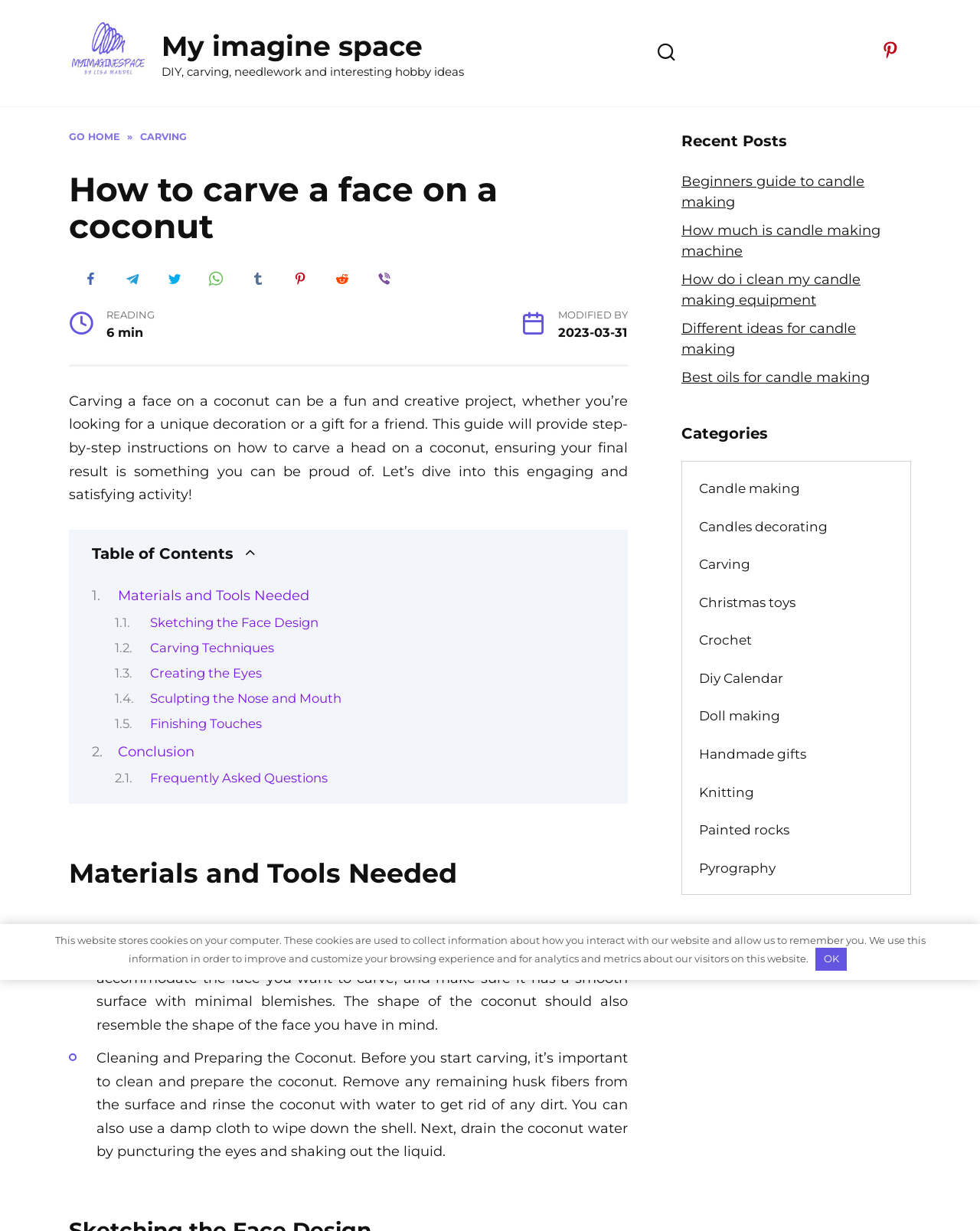Use a single word or phrase to respond to the question:
What is the purpose of the 'Categories' section?

To categorize related topics